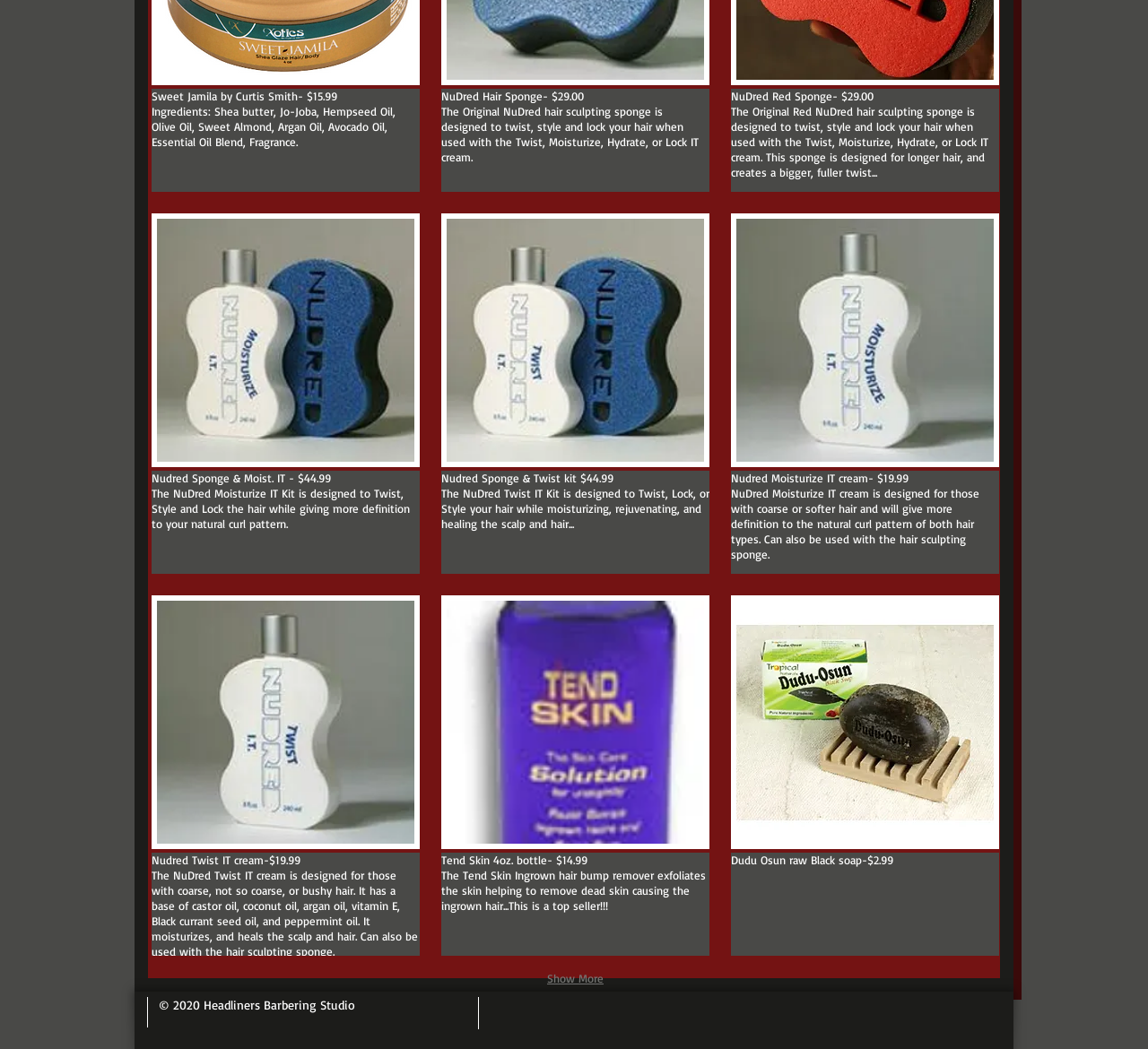Find the bounding box coordinates of the UI element according to this description: "Show More".

[0.39, 0.919, 0.612, 0.945]